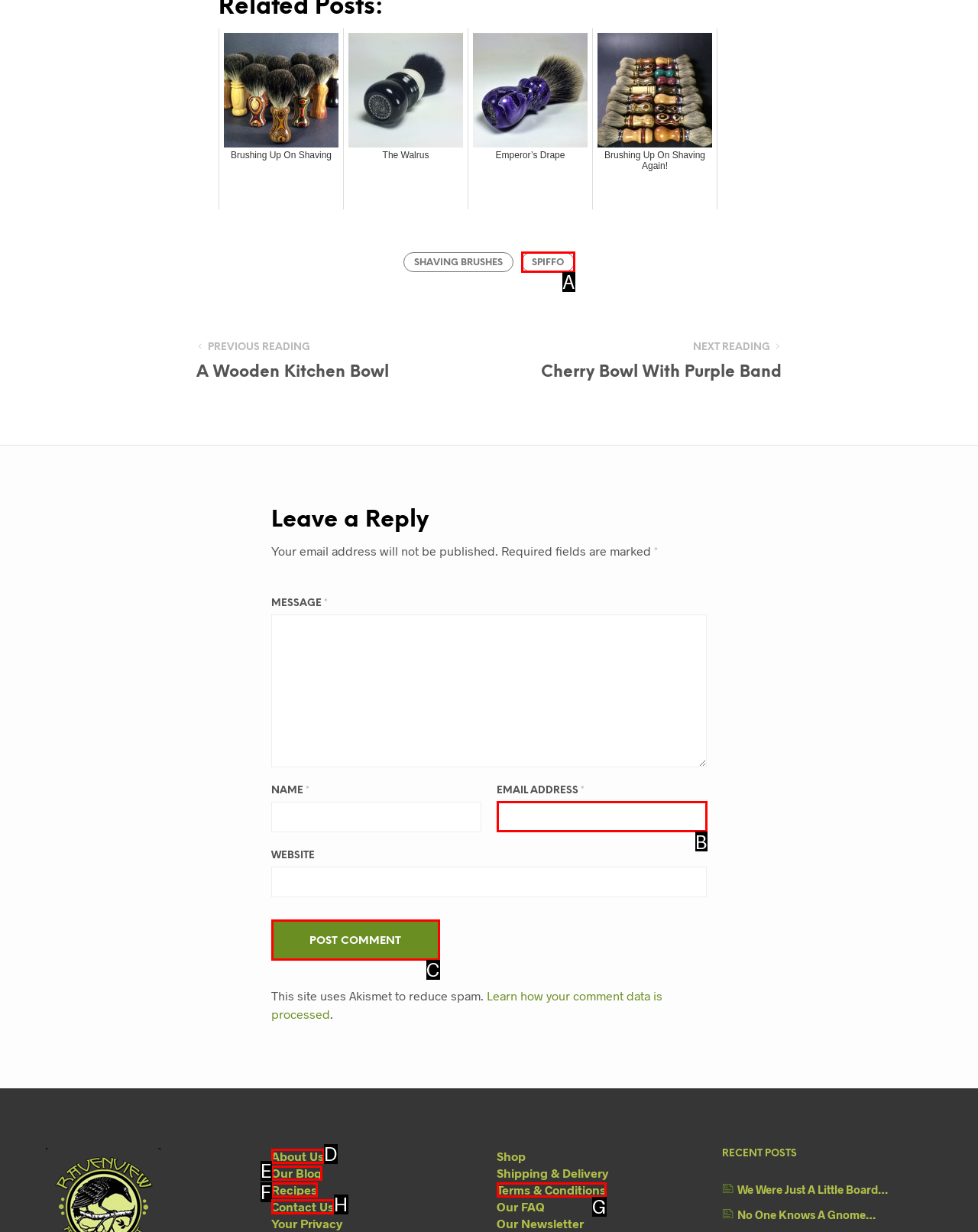Select the option that fits this description: Our Blog
Answer with the corresponding letter directly.

E